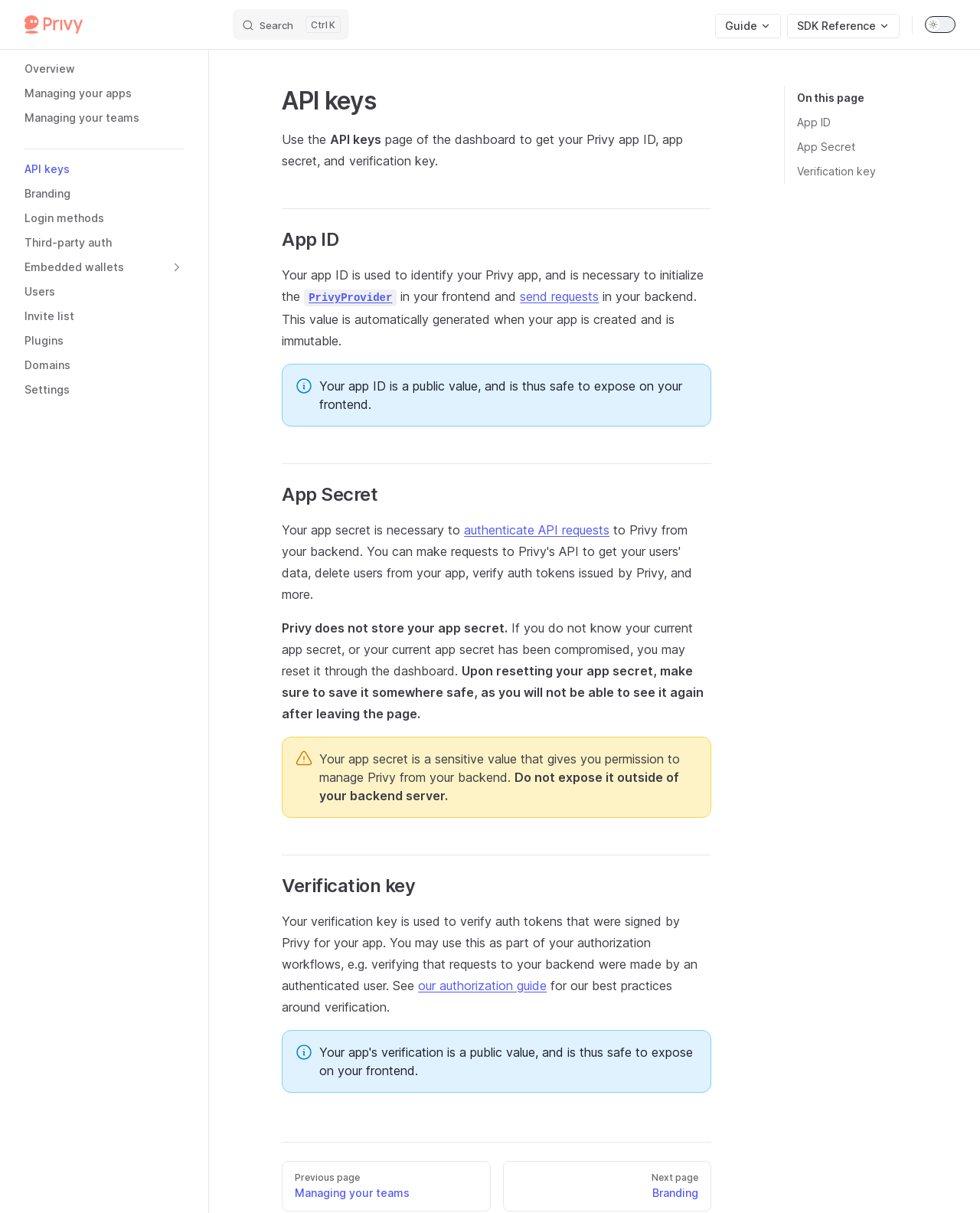Identify the bounding box coordinates of the section that should be clicked to achieve the task described: "View Our Certifications".

None